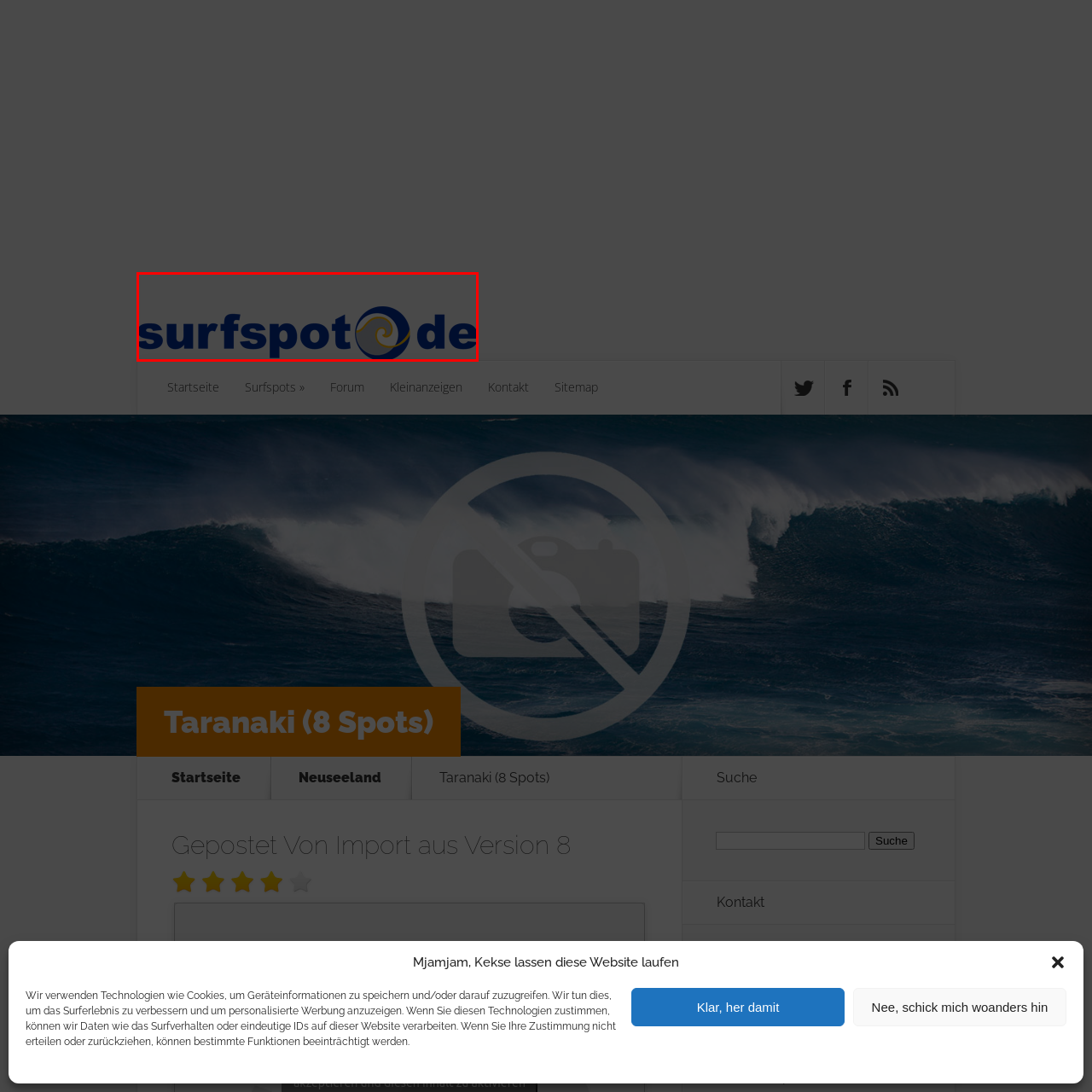What is the theme reflected in the logo design?
Consider the details within the red bounding box and provide a thorough answer to the question.

The stylized graphic of a swirling wave or spiral, incorporating a yellow swirl, reflects themes of surfing and coastal activities, which is suitable for a website focused on surfing hotspots.